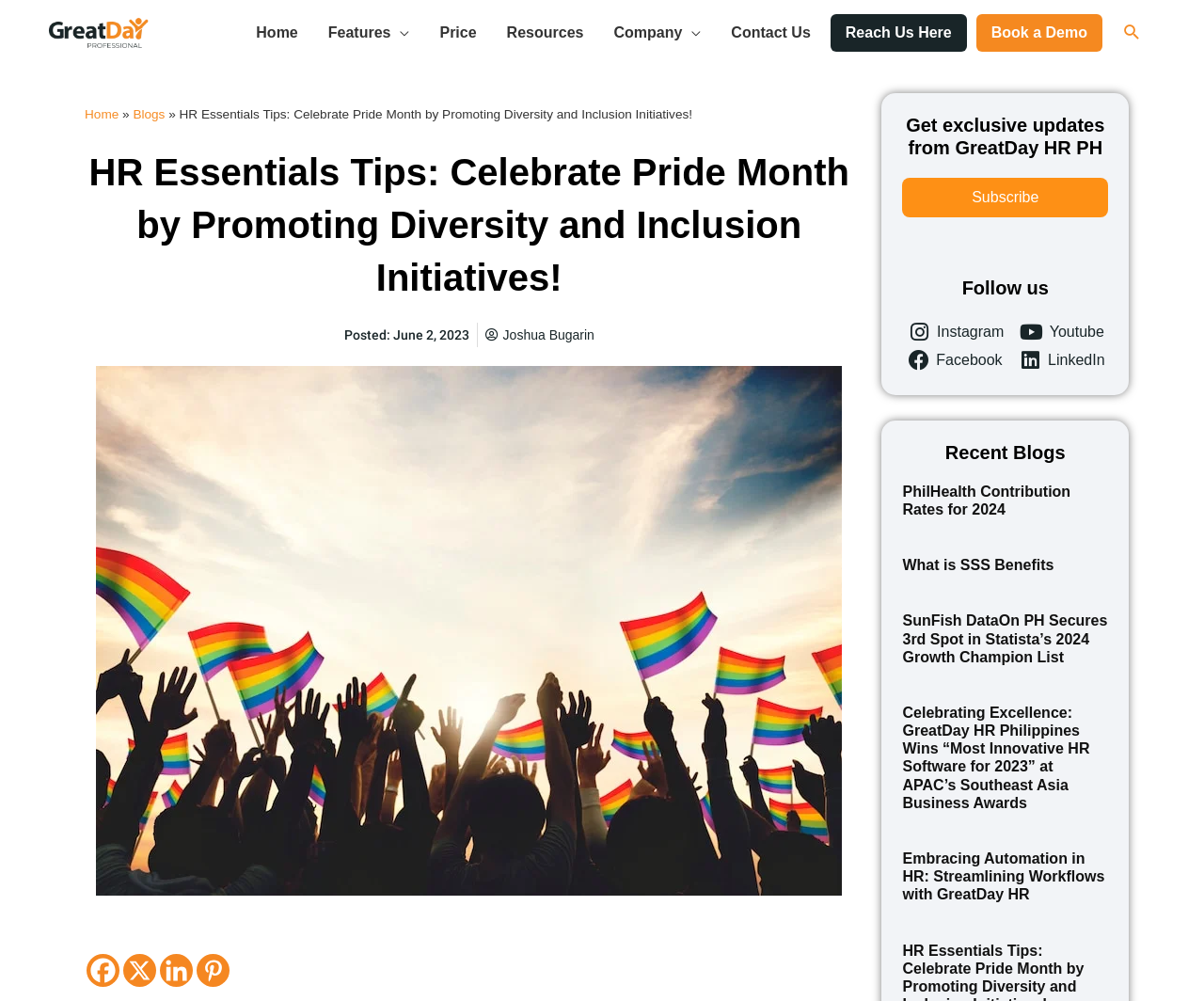Specify the bounding box coordinates of the area to click in order to execute this command: 'Search using the search icon'. The coordinates should consist of four float numbers ranging from 0 to 1, and should be formatted as [left, top, right, bottom].

[0.932, 0.023, 0.948, 0.042]